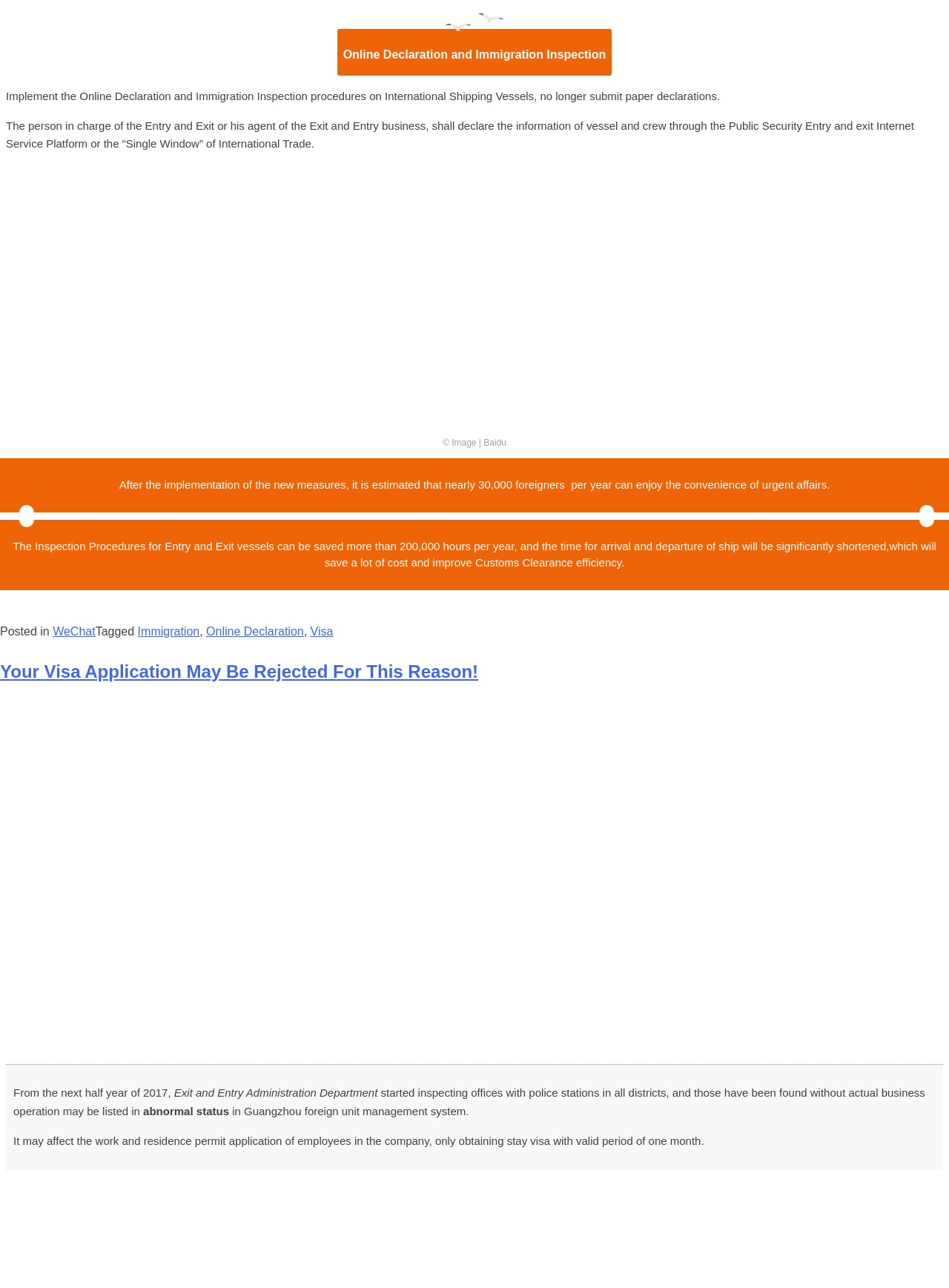What is the category of the article?
Please provide a single word or phrase as your answer based on the screenshot.

Immigration